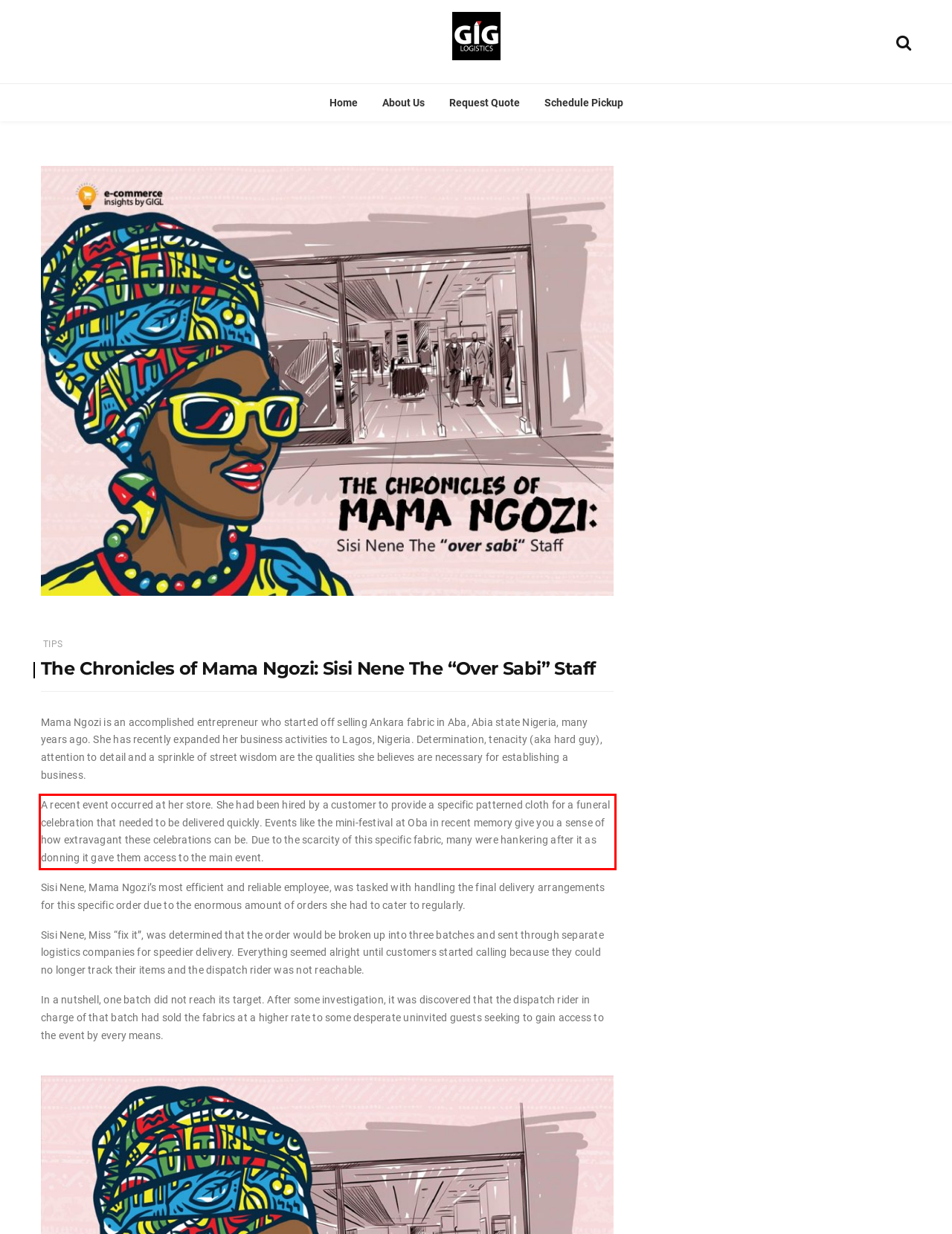Please use OCR to extract the text content from the red bounding box in the provided webpage screenshot.

A recent event occurred at her store. She had been hired by a customer to provide a specific patterned cloth for a funeral celebration that needed to be delivered quickly. Events like the mini-festival at Oba in recent memory give you a sense of how extravagant these celebrations can be. Due to the scarcity of this specific fabric, many were hankering after it as donning it gave them access to the main event.